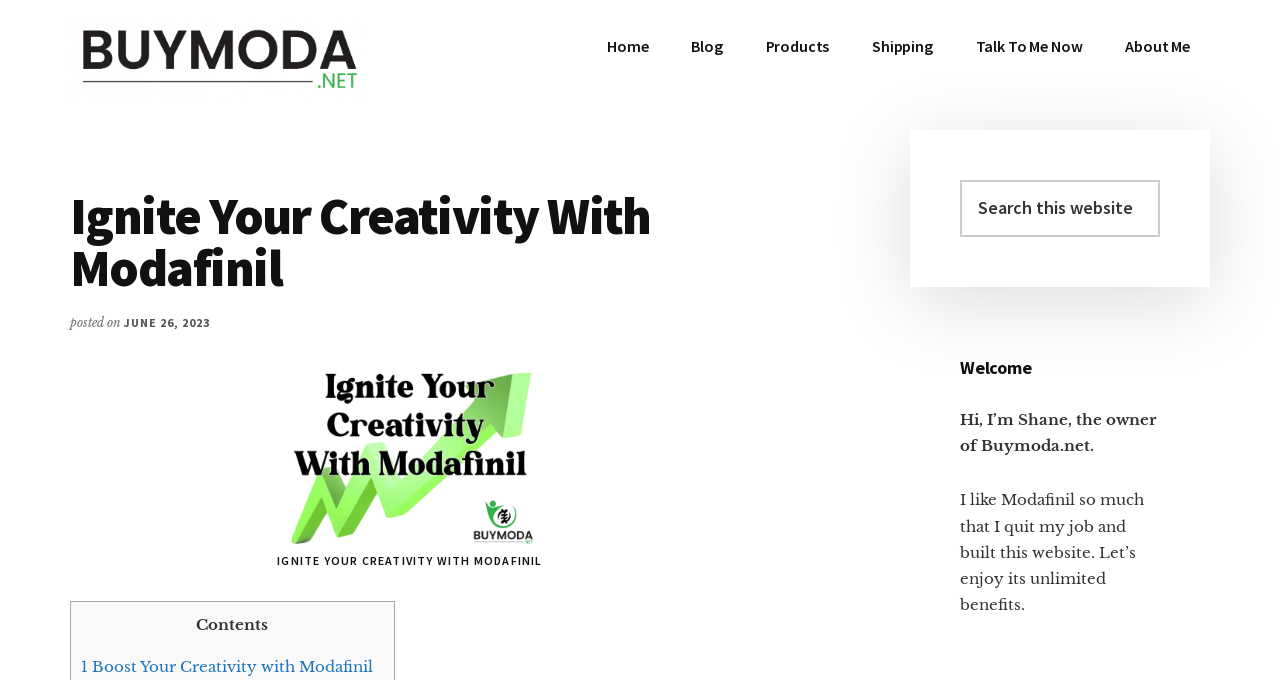What is the name of the website owner?
Based on the image, please offer an in-depth response to the question.

I found the answer by looking at the 'Welcome' section in the primary sidebar, where it says 'Hi, I’m Shane, the owner of Buymoda.net.'